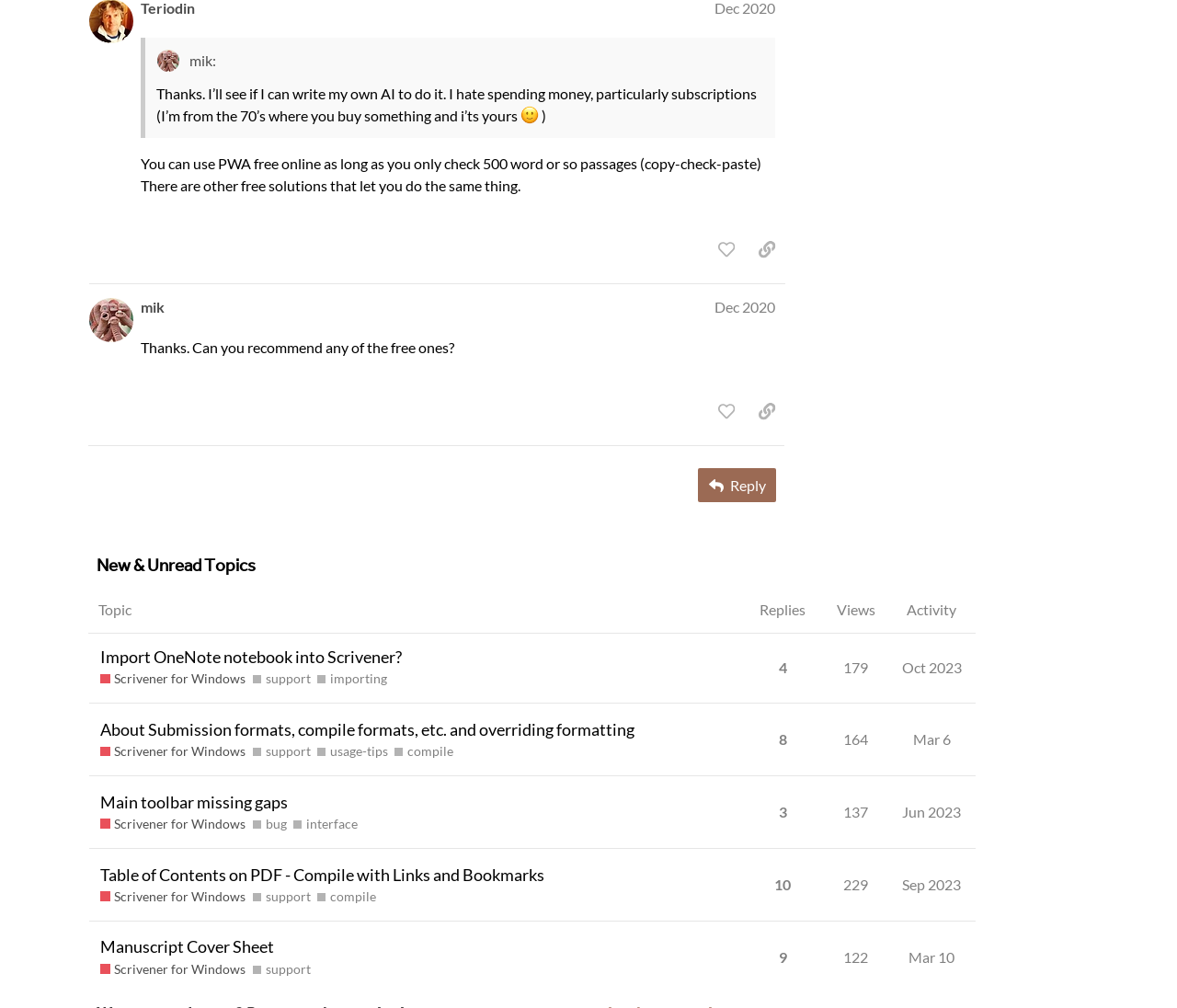Identify and provide the bounding box for the element described by: "Import OneNote notebook into Scrivener?".

[0.085, 0.628, 0.341, 0.675]